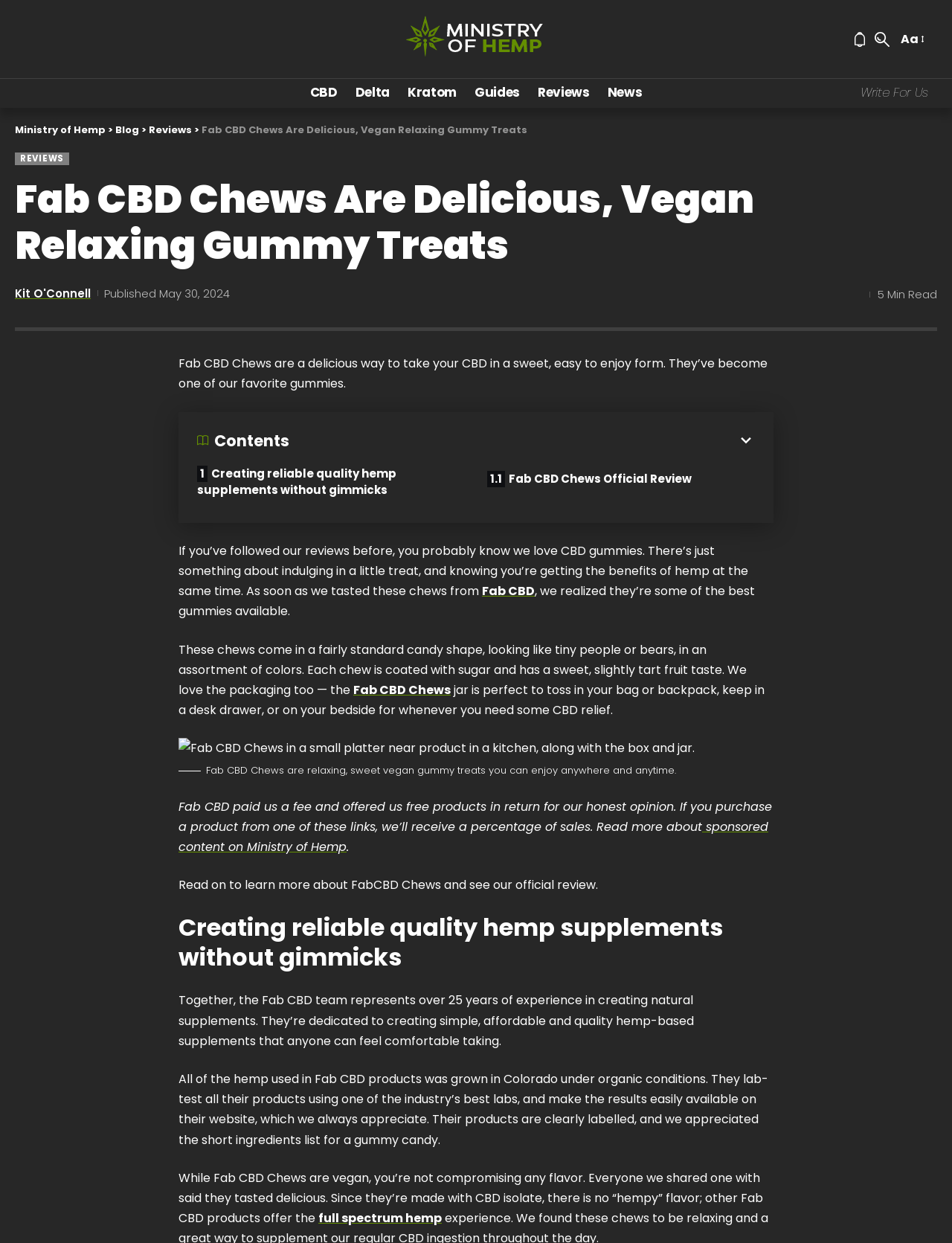What is the topic of the review?
Look at the image and respond to the question as thoroughly as possible.

I found the answer by reading the heading element with the text 'Fab CBD Chews Are Delicious, Vegan Relaxing Gummy Treats' and the static text element with the text 'Fab CBD Chews are a delicious way to take your CBD in a sweet, easy to enjoy form.' which suggests that the review is about Fab CBD Chews.